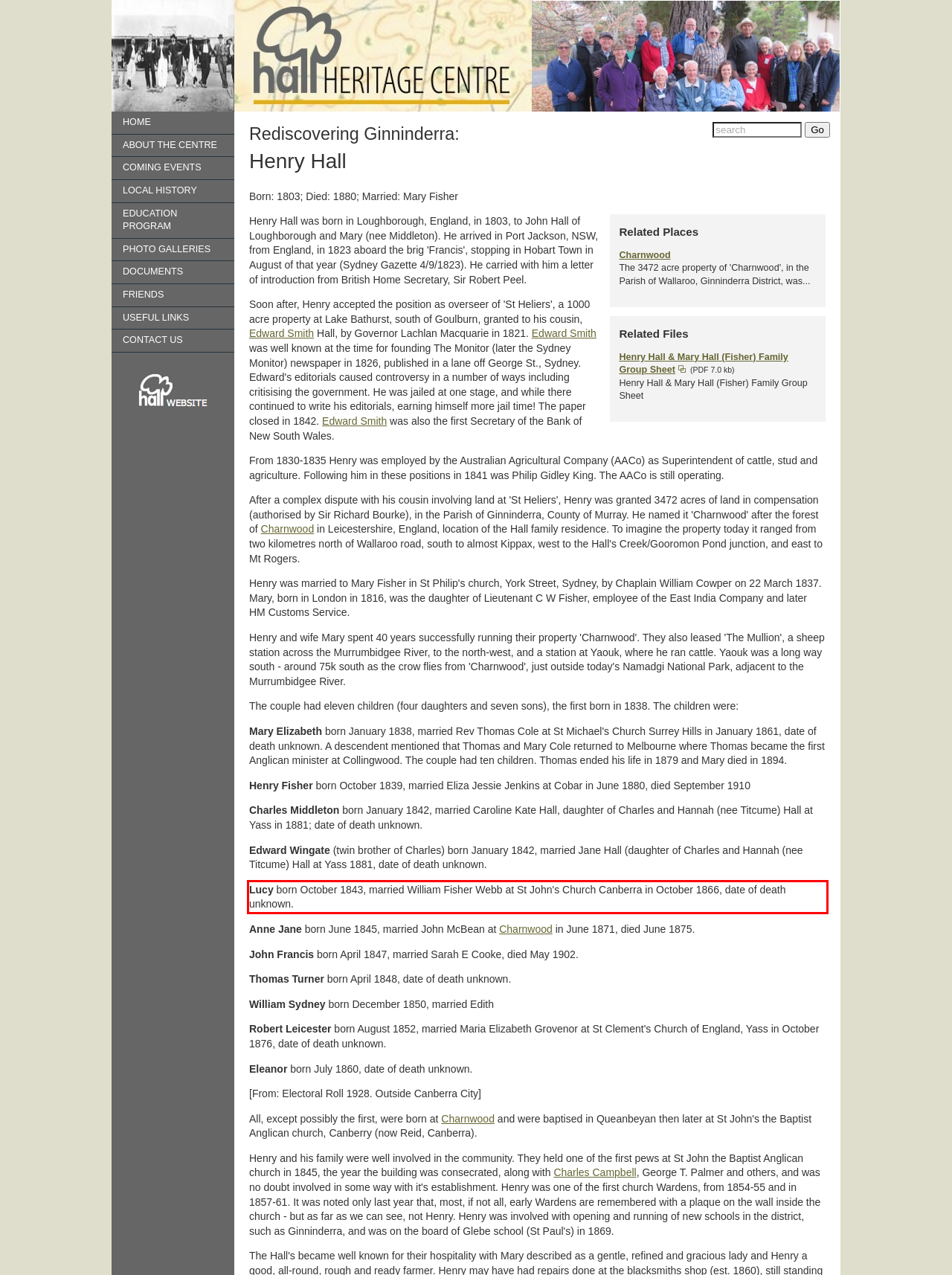Examine the screenshot of the webpage, locate the red bounding box, and generate the text contained within it.

Lucy born October 1843, married William Fisher Webb at St John's Church Canberra in October 1866, date of death unknown.